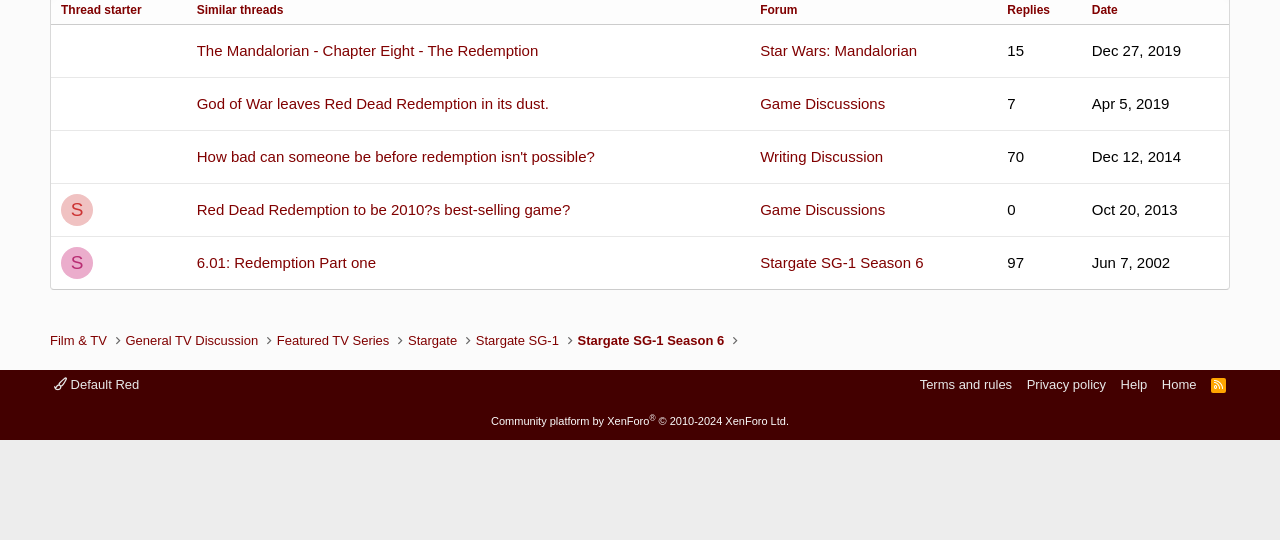Please provide the bounding box coordinates for the element that needs to be clicked to perform the instruction: "Check 'Stargate SG-1 Season 6'". The coordinates must consist of four float numbers between 0 and 1, formatted as [left, top, right, bottom].

[0.451, 0.612, 0.566, 0.648]